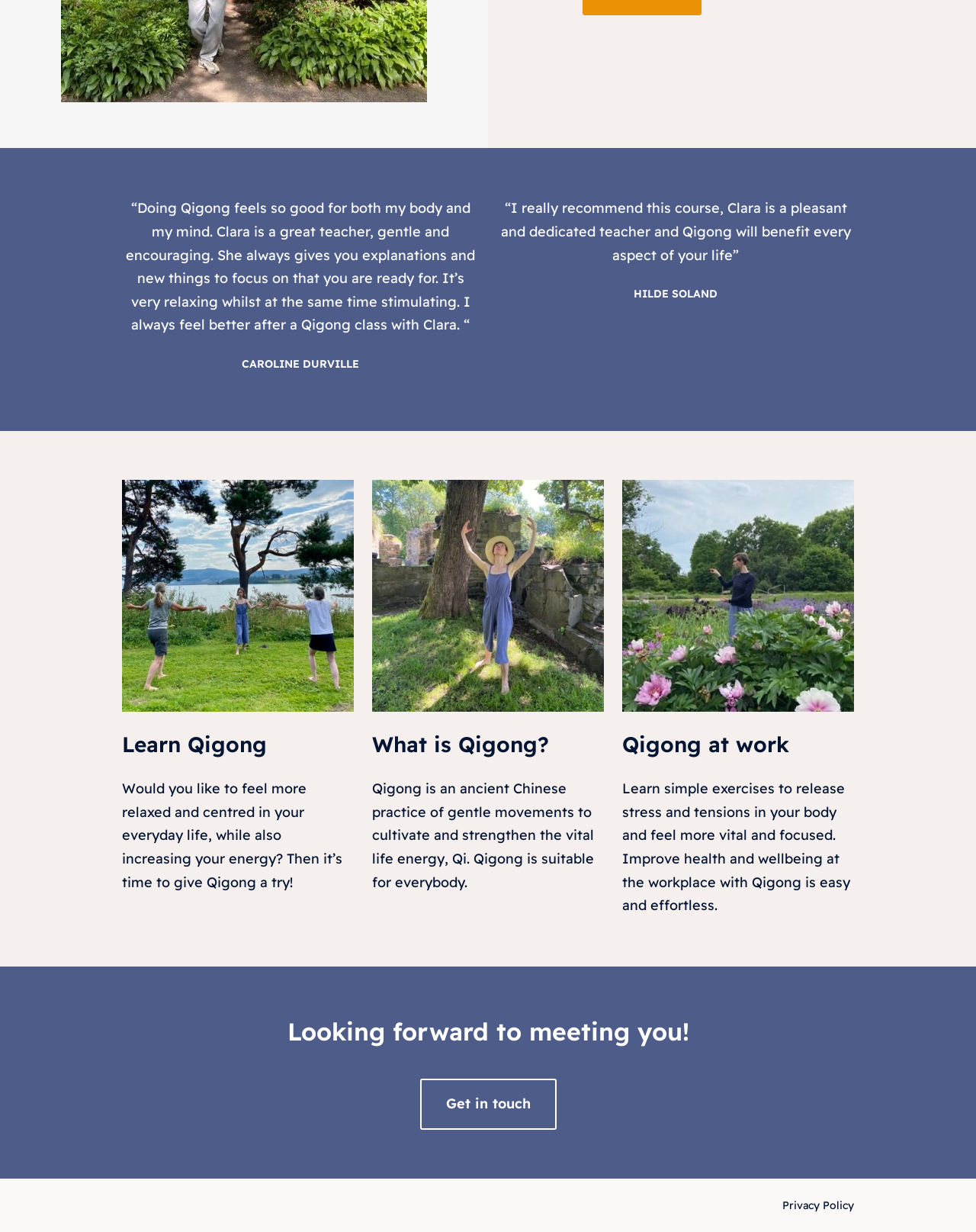Use a single word or phrase to respond to the question:
What is the benefit of Qigong at work?

Release stress and tensions